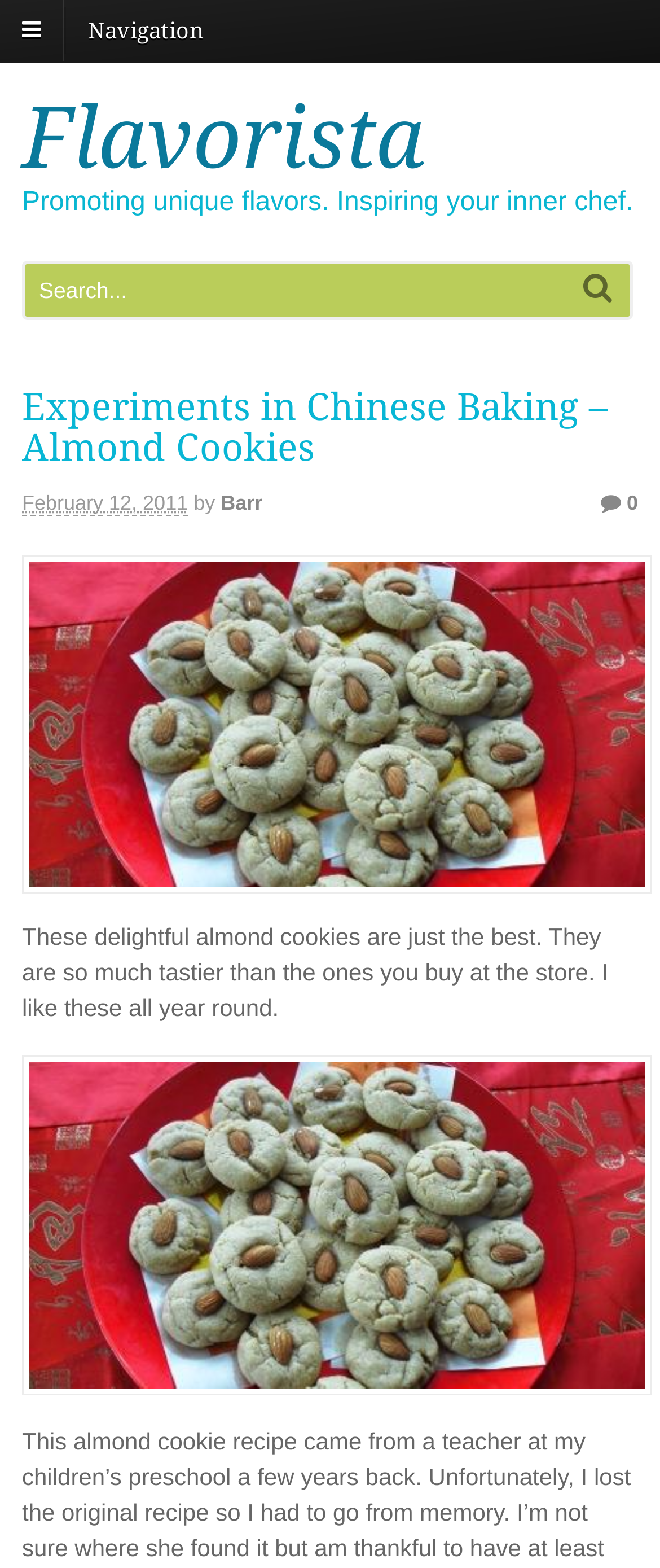Refer to the image and answer the question with as much detail as possible: What is the type of cookies being discussed?

The type of cookies is mentioned in the main heading 'Experiments in Chinese Baking – Almond Cookies' and also in the text 'These delightful almond cookies are just the best'.